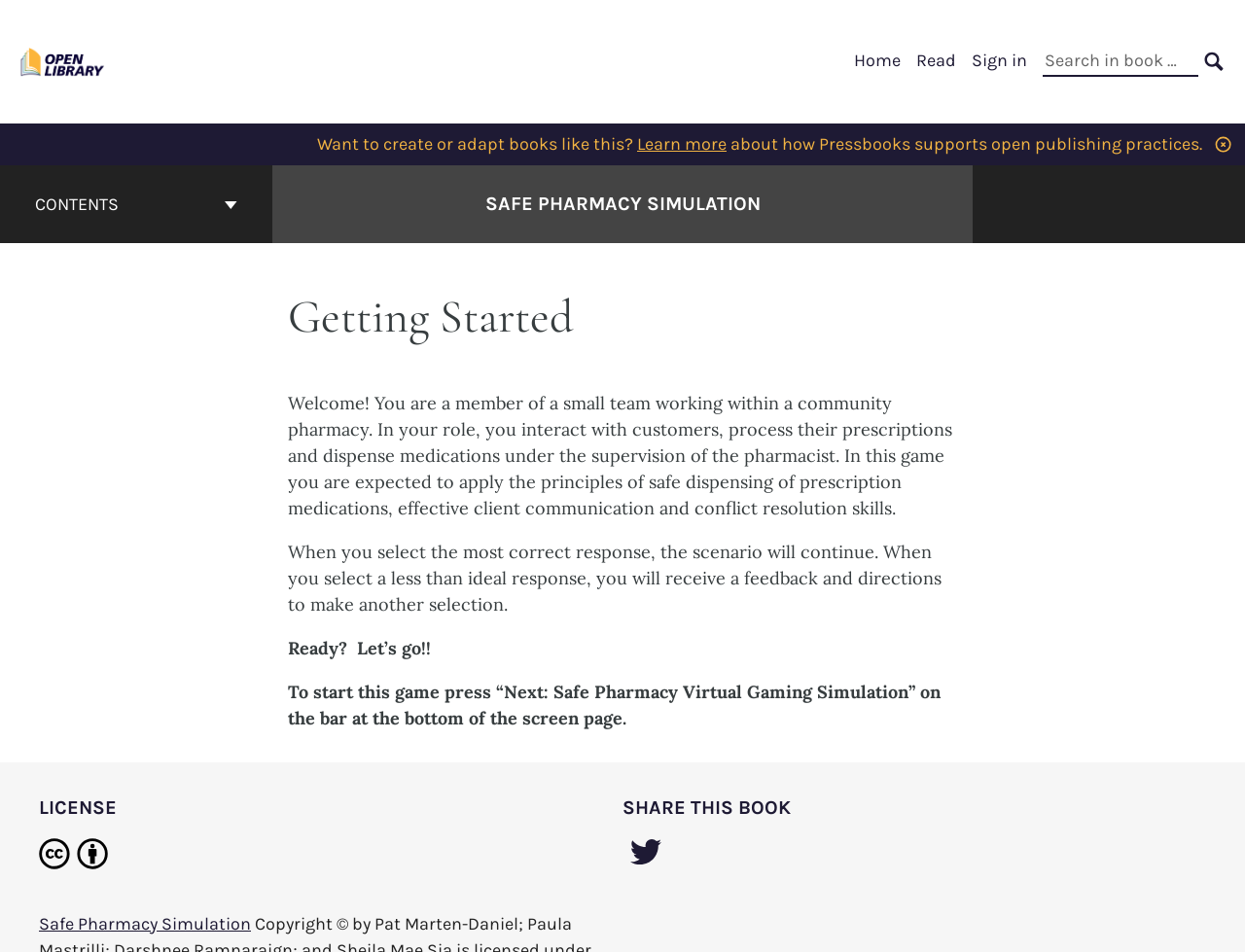What is the license of the book?
Answer with a single word or short phrase according to what you see in the image.

Creative Commons Attribution 4.0 International License